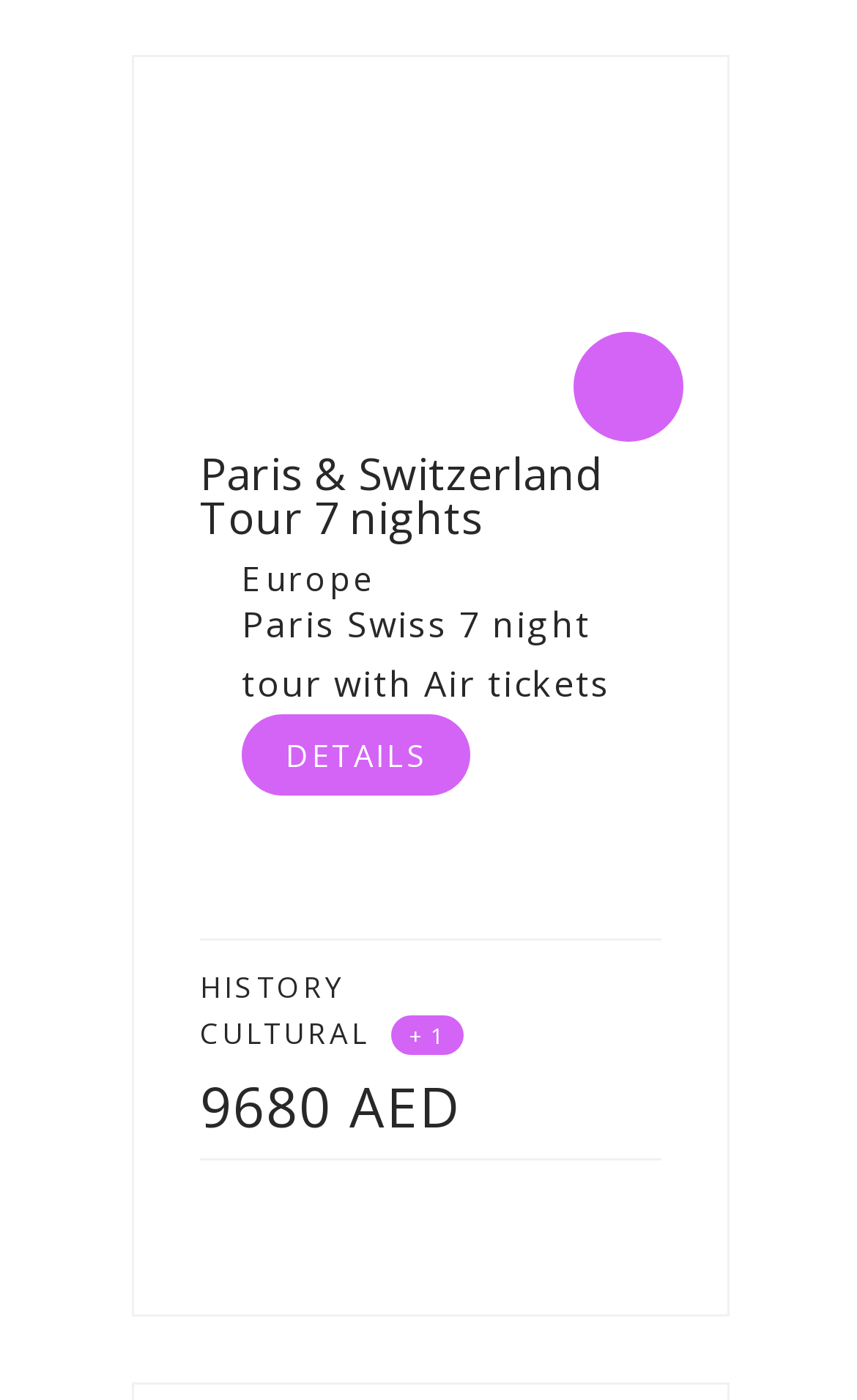Using the webpage screenshot, locate the HTML element that fits the following description and provide its bounding box: "DETAILS".

[0.282, 0.51, 0.549, 0.568]